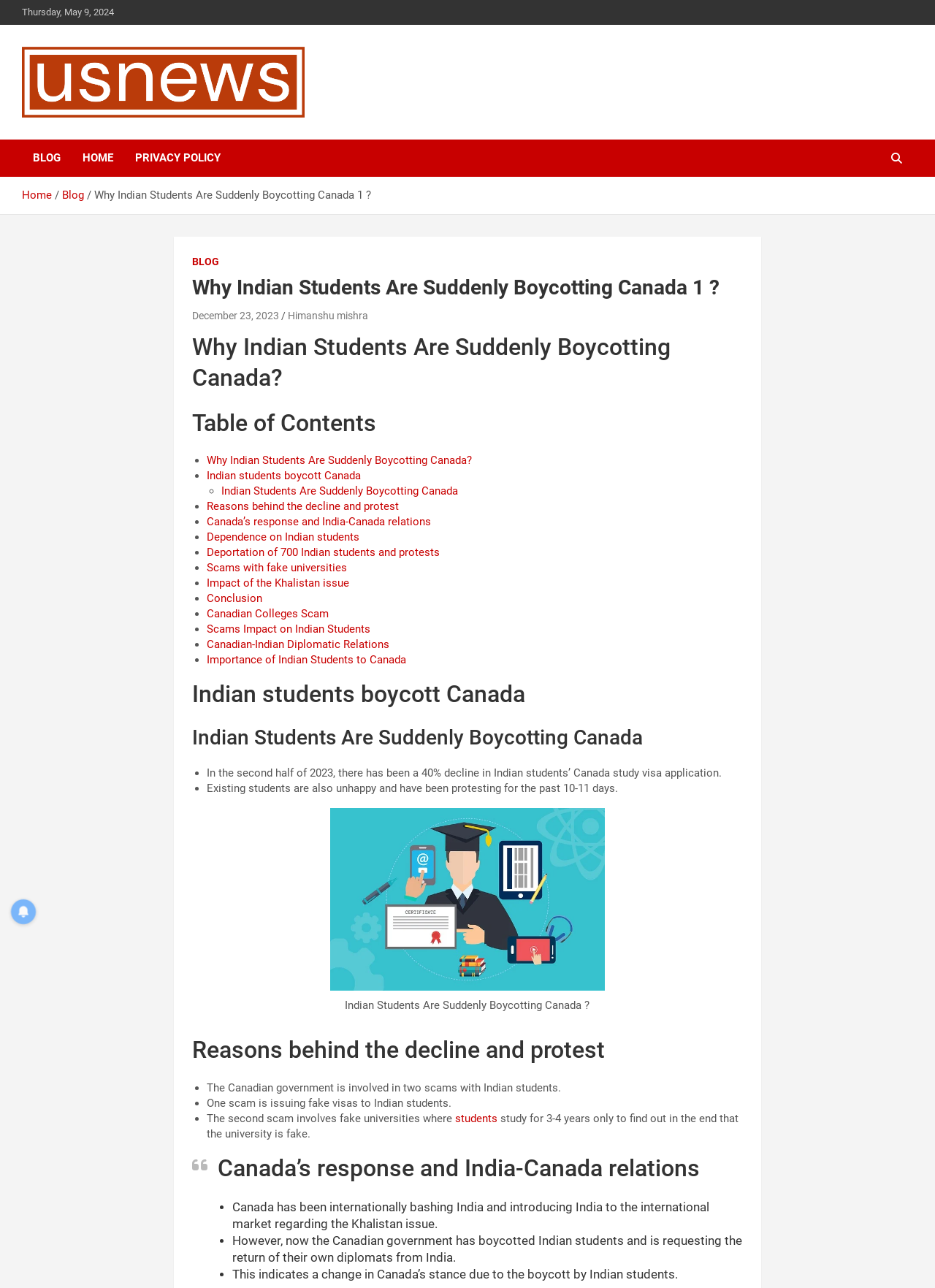Based on the element description: "parent_node: US News", identify the UI element and provide its bounding box coordinates. Use four float numbers between 0 and 1, [left, top, right, bottom].

[0.023, 0.038, 0.326, 0.051]